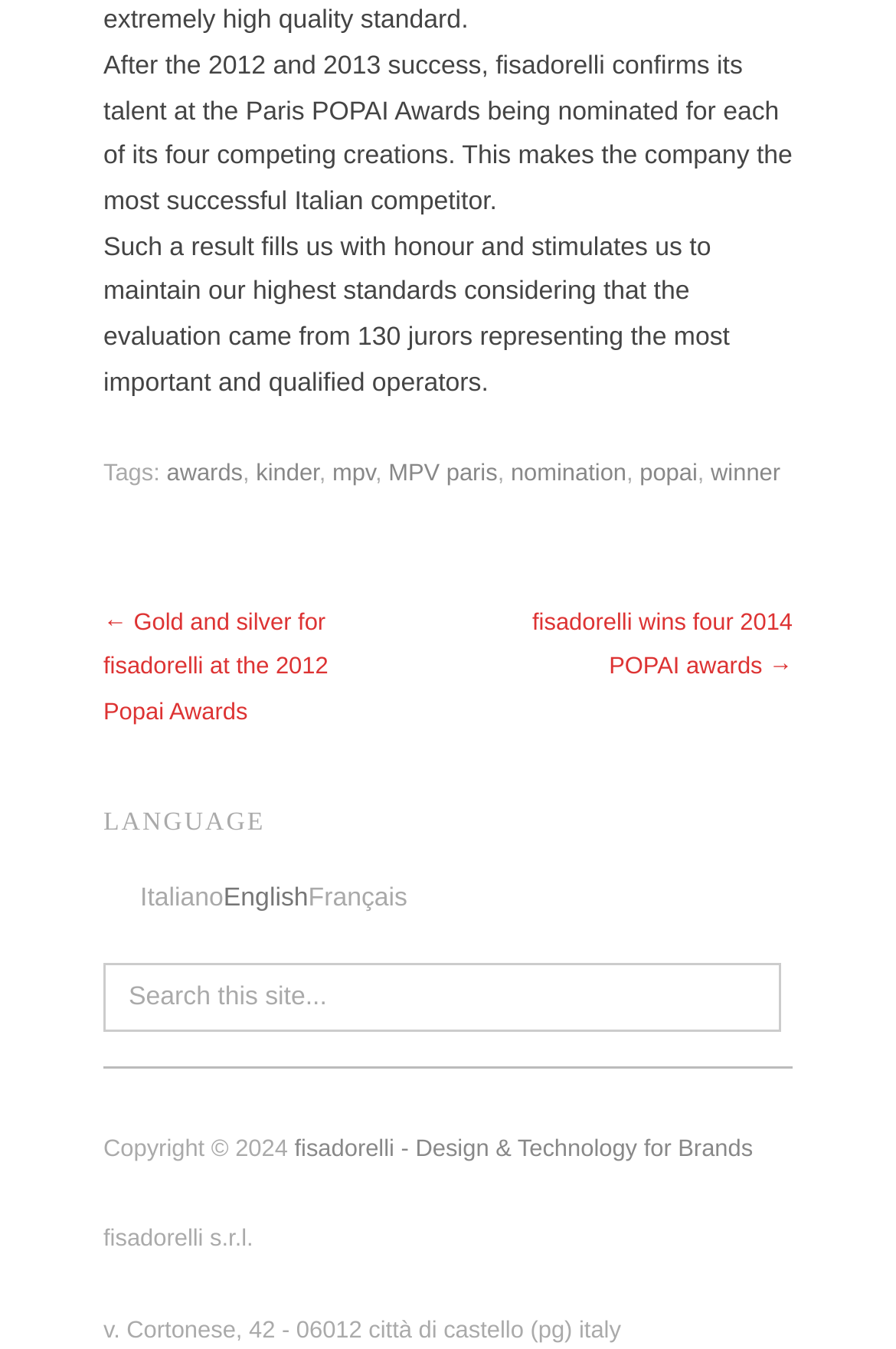Answer the question below in one word or phrase:
What is the purpose of the textbox?

Search this site